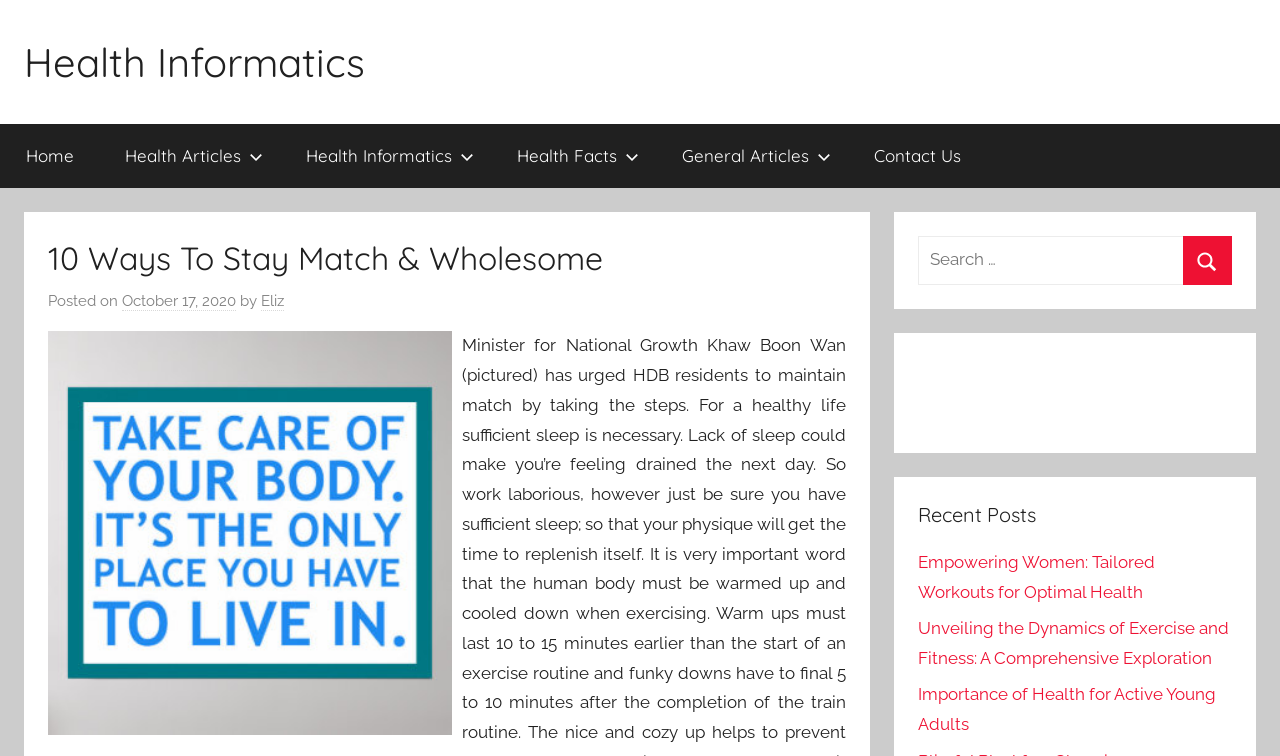Give a one-word or phrase response to the following question: What is the category of the article?

Health Informatics